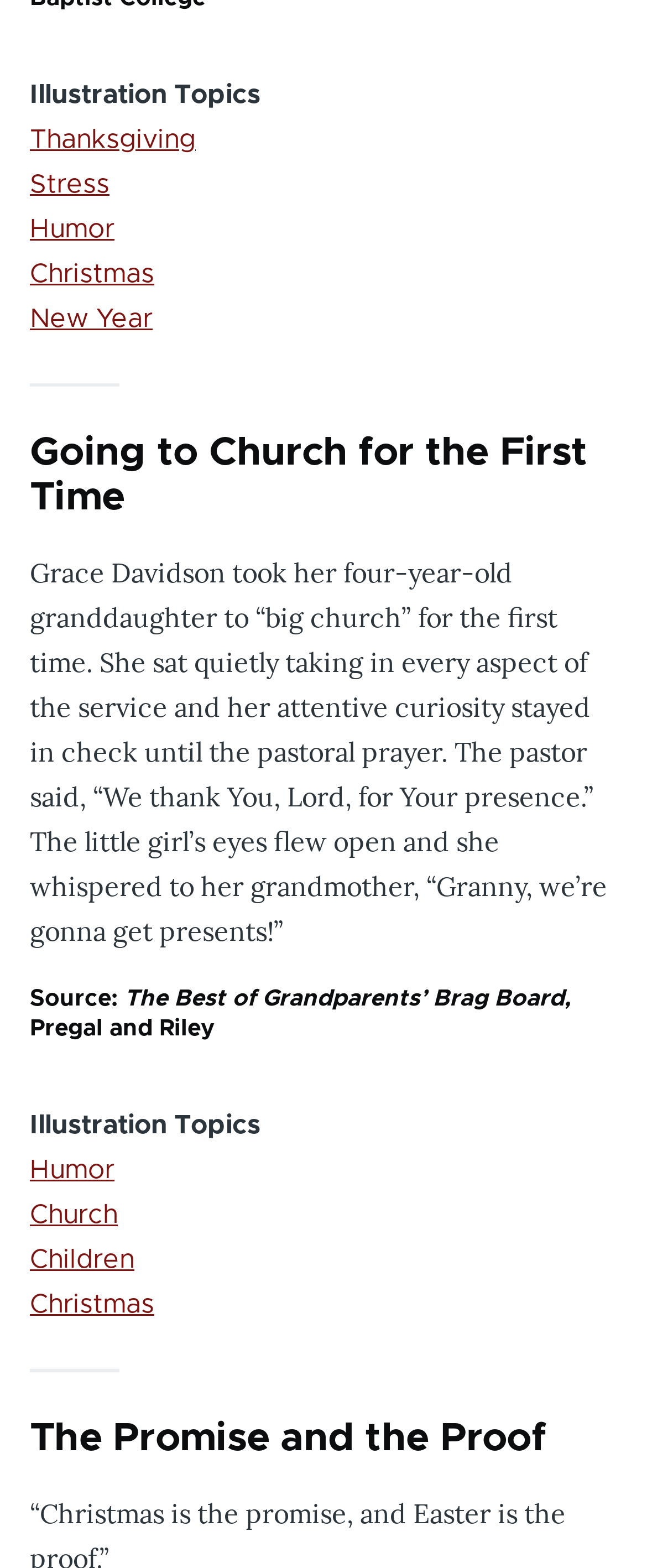Identify the bounding box coordinates of the clickable region to carry out the given instruction: "Click on the 'Thanksgiving' link".

[0.046, 0.08, 0.303, 0.097]